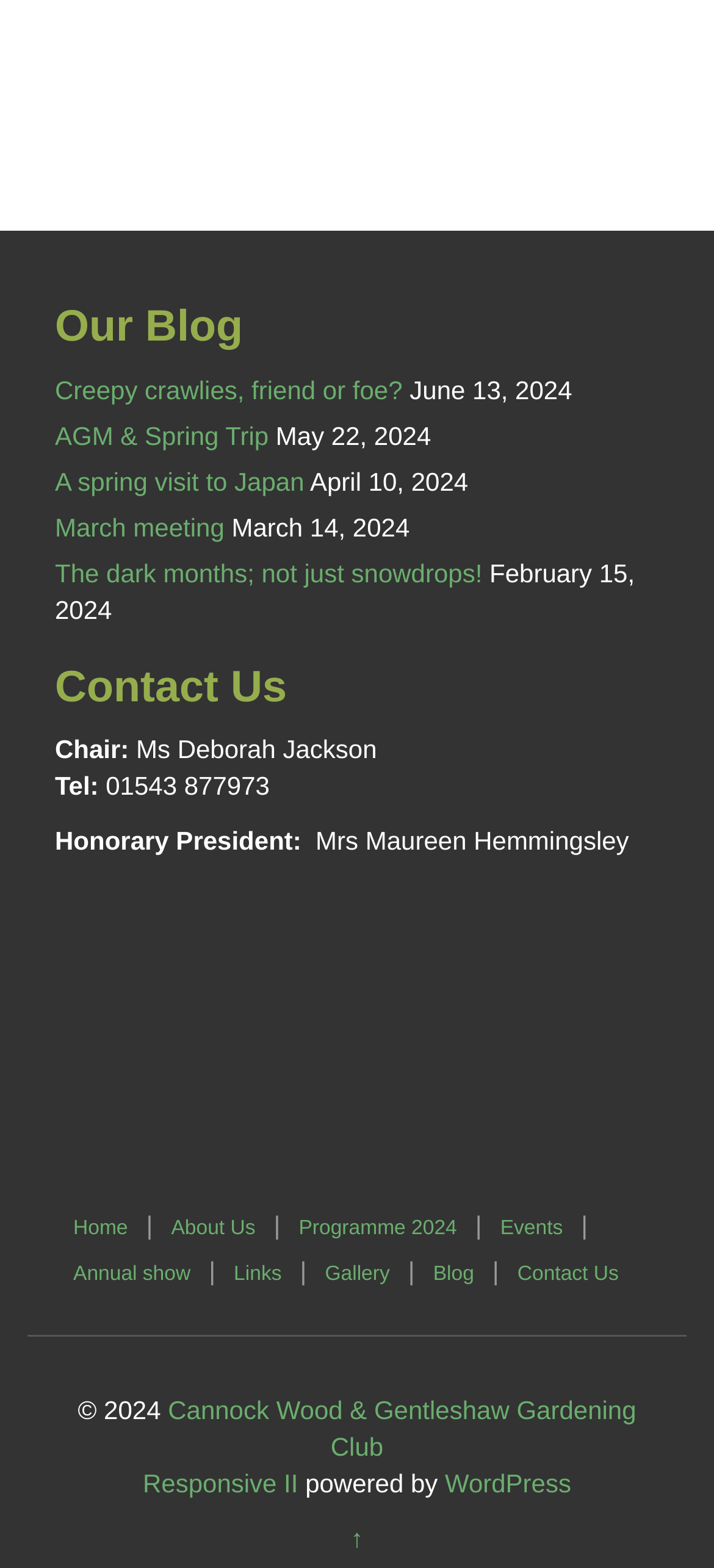Extract the bounding box coordinates for the HTML element that matches this description: "About Us". The coordinates should be four float numbers between 0 and 1, i.e., [left, top, right, bottom].

[0.24, 0.776, 0.358, 0.79]